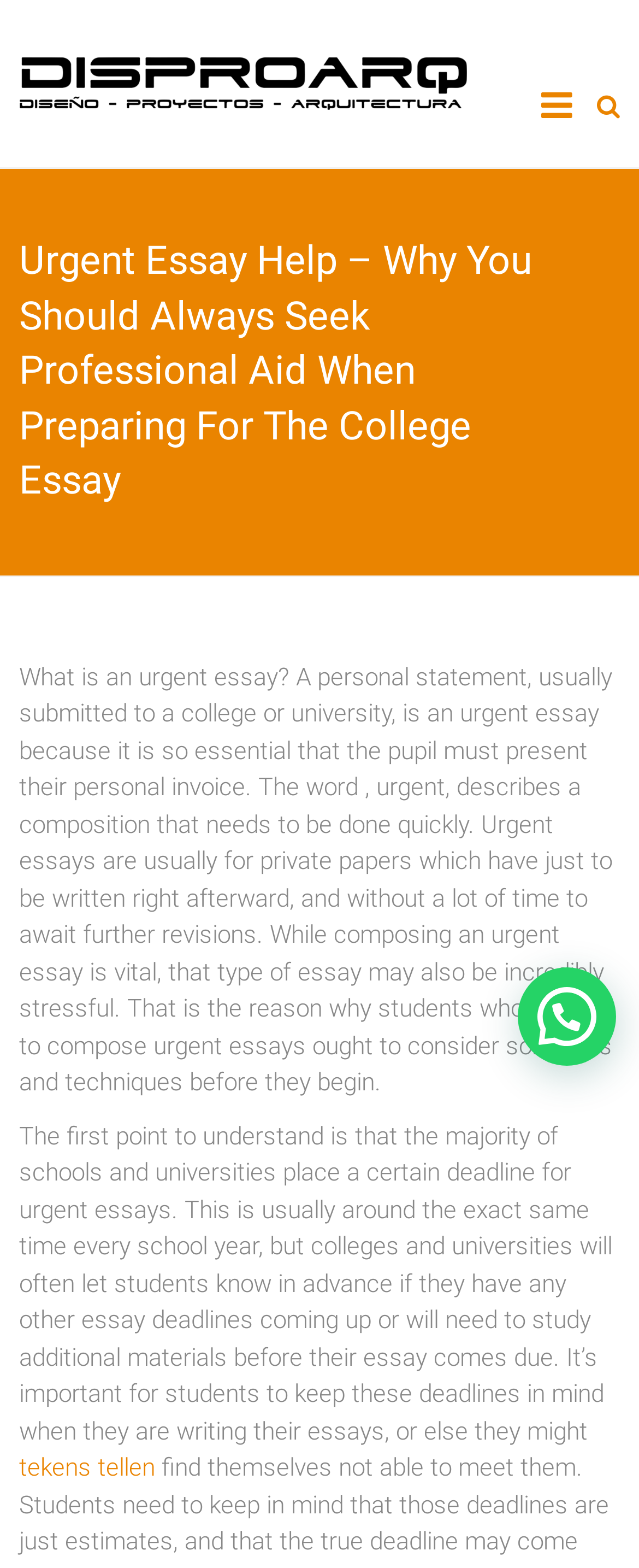Why is writing an urgent essay stressful?
Utilize the image to construct a detailed and well-explained answer.

The webpage explains that writing an urgent essay can be incredibly stressful because it needs to be done quickly, and students may not have a lot of time to await further revisions.